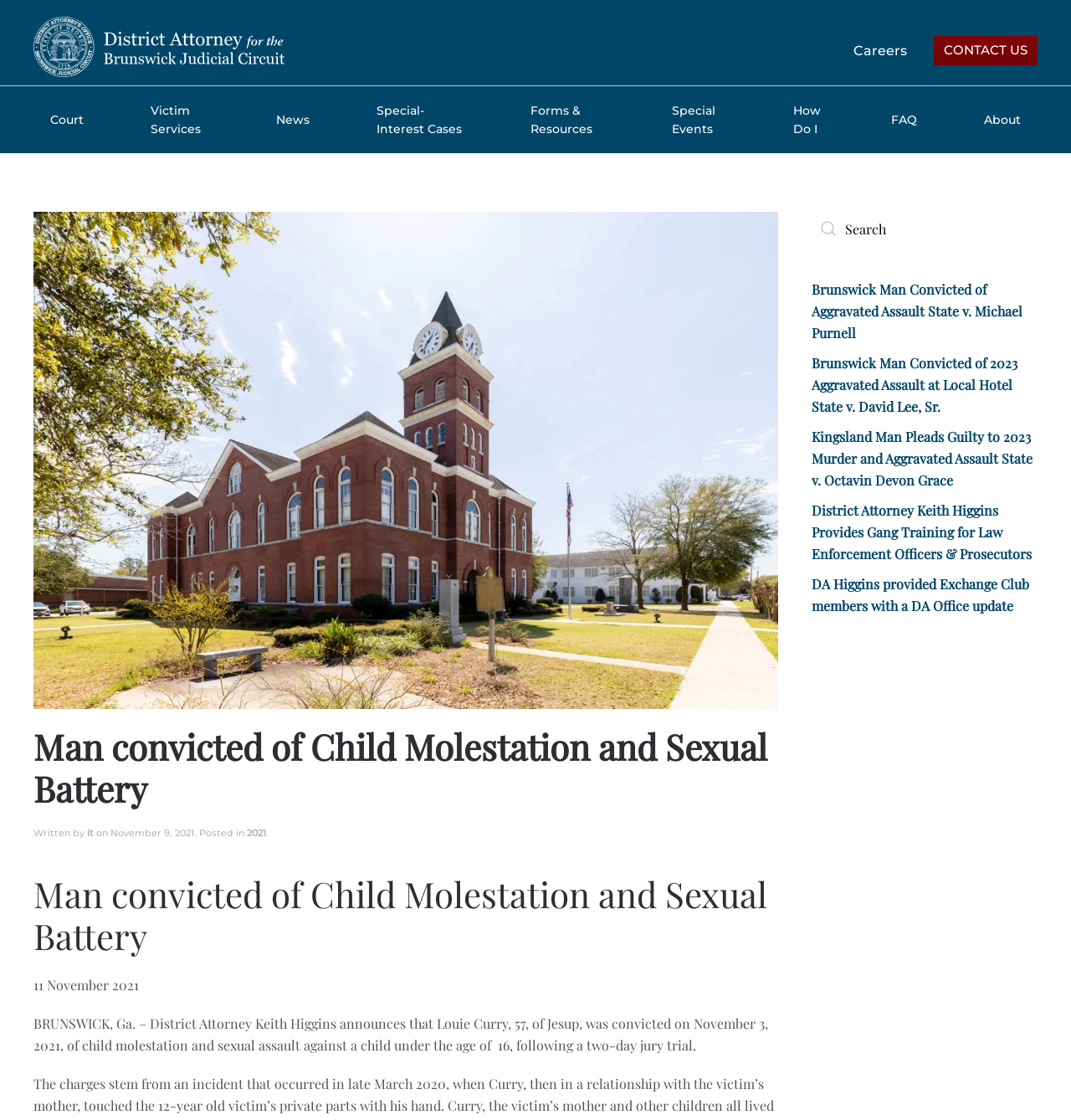Please provide the bounding box coordinate of the region that matches the element description: Special-Interest Cases. Coordinates should be in the format (top-left x, top-left y, bottom-right x, bottom-right y) and all values should be between 0 and 1.

[0.336, 0.088, 0.448, 0.126]